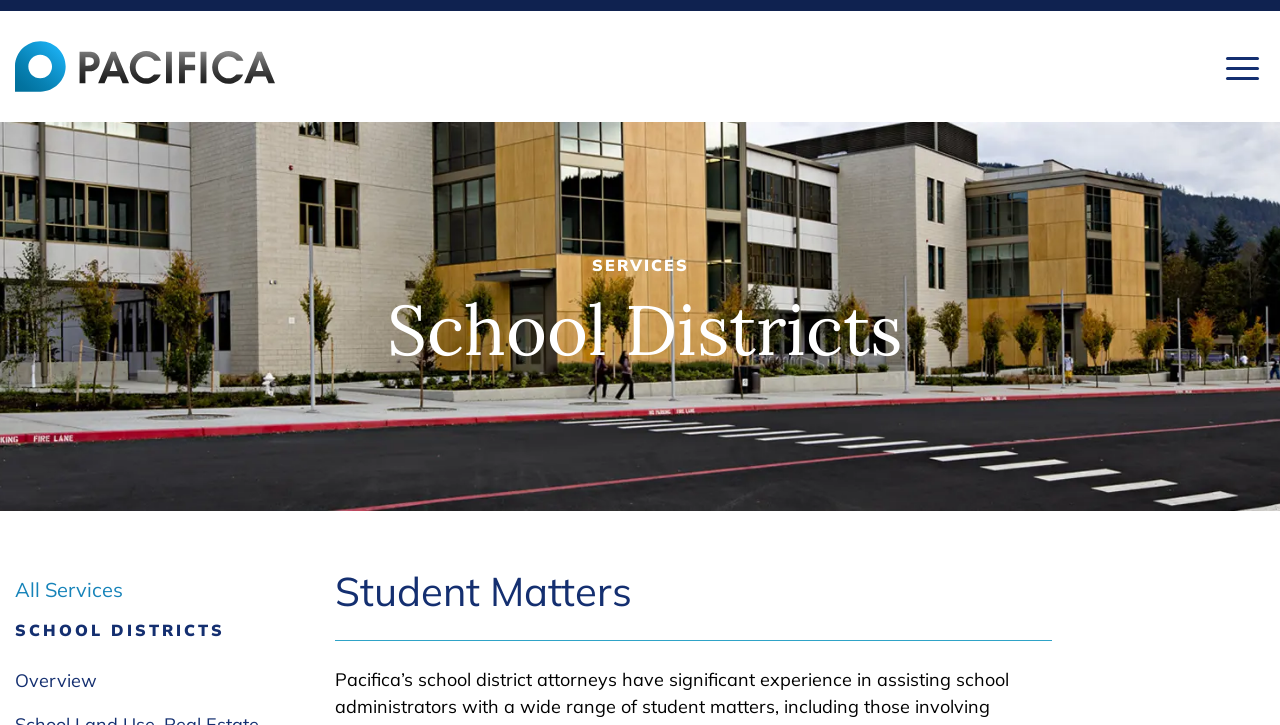Respond concisely with one word or phrase to the following query:
How many main services are listed in the navigation menu?

Three